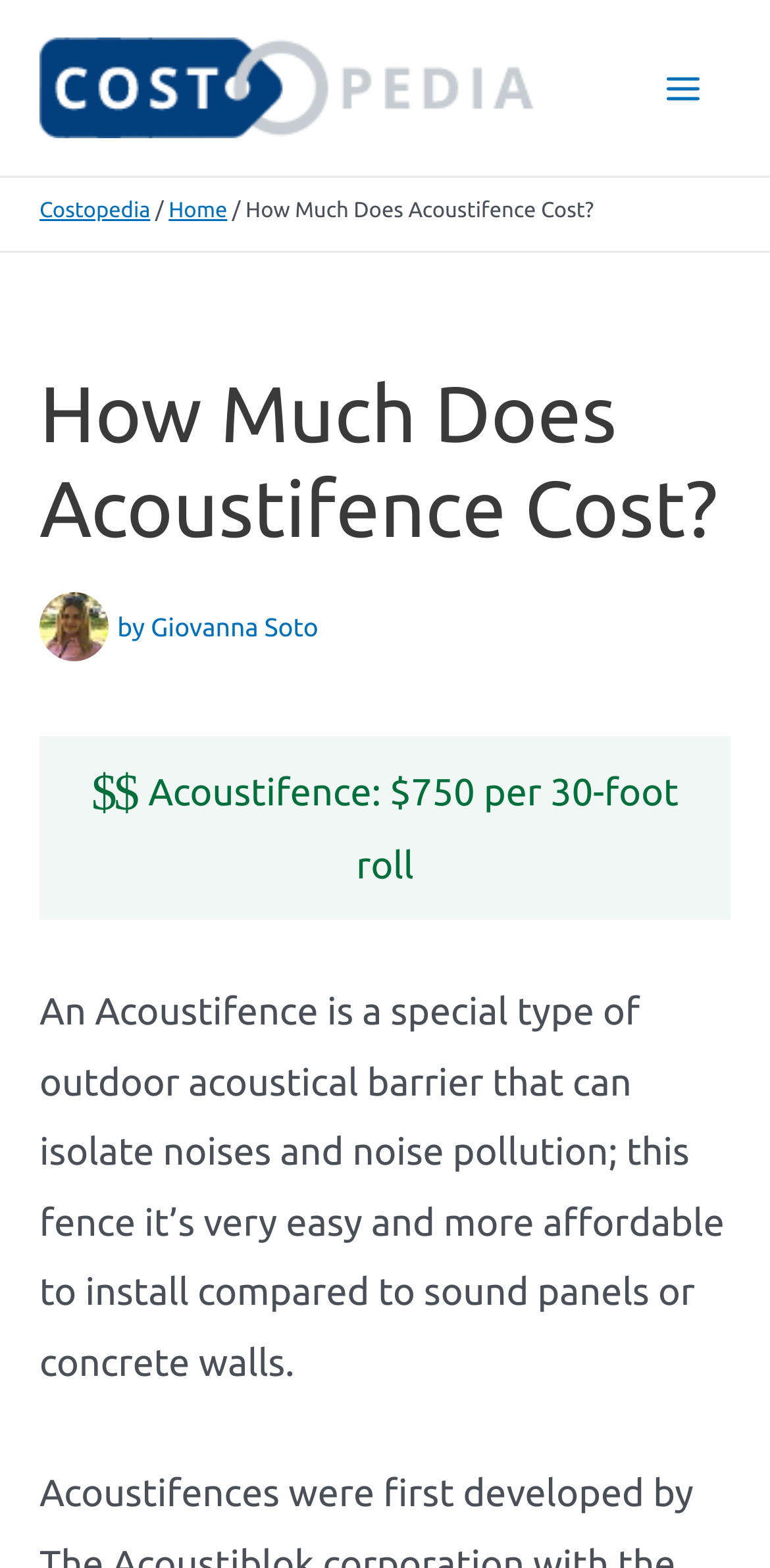Describe all the key features of the webpage in detail.

The webpage is about the cost of Acoustifence, a type of outdoor acoustical barrier. At the top left, there is a logo of "Costopedia" with a link to the website. Next to the logo, there is a main menu button. 

Below the logo, there is a navigation bar with links to "Costopedia" and "Home". The title of the webpage, "How Much Does Acoustifence Cost?", is displayed prominently in the middle of the page, with an image of Giovanna Soto, the author, and a text "by Giovanna Soto" next to it.

The main content of the webpage is divided into two sections. The first section is a table that displays the cost of Acoustifence, which is $750 per 30-foot roll. The second section is a paragraph of text that describes what Acoustifence is and its benefits, including being easy to install and more affordable compared to sound panels or concrete walls.